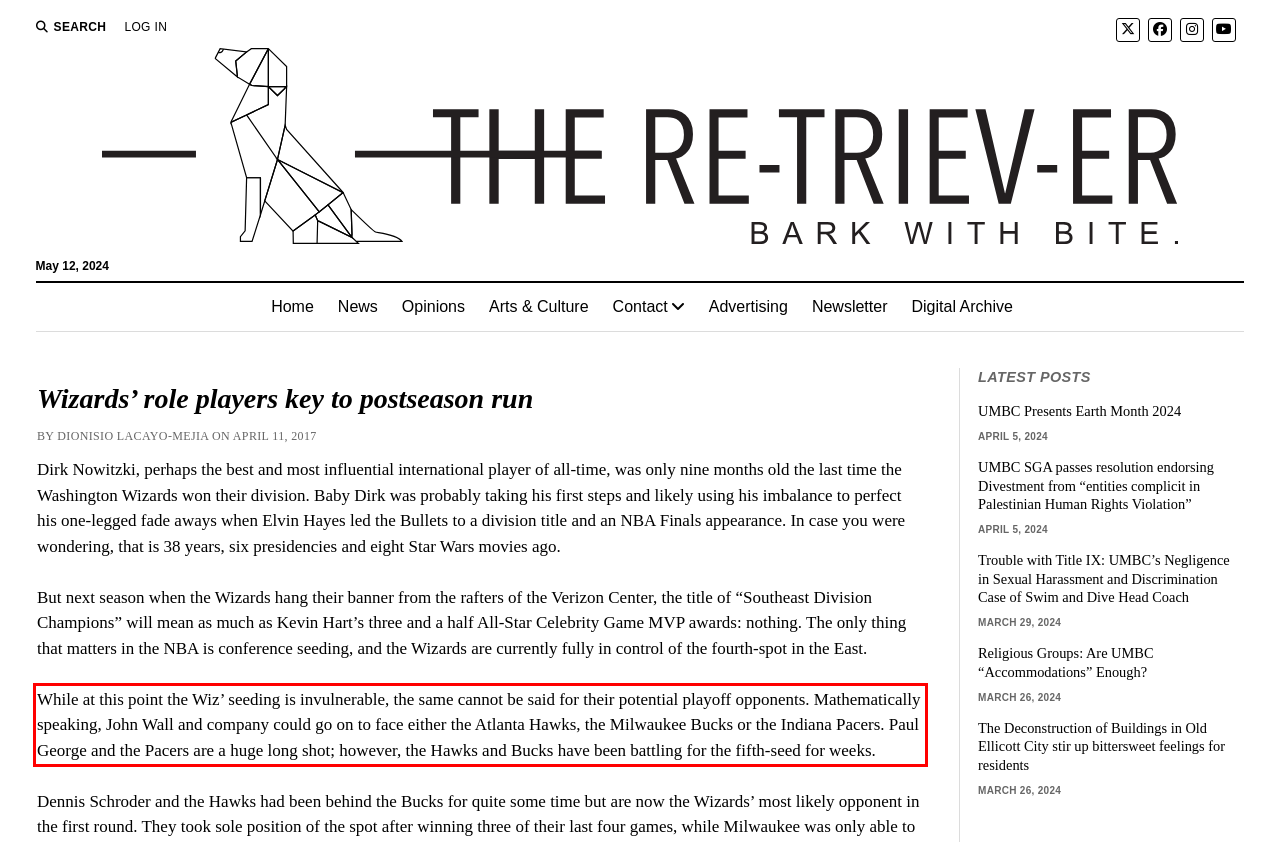You are given a webpage screenshot with a red bounding box around a UI element. Extract and generate the text inside this red bounding box.

While at this point the Wiz’ seeding is invulnerable, the same cannot be said for their potential playoff opponents. Mathematically speaking, John Wall and company could go on to face either the Atlanta Hawks, the Milwaukee Bucks or the Indiana Pacers. Paul George and the Pacers are a huge long shot; however, the Hawks and Bucks have been battling for the fifth-seed for weeks.